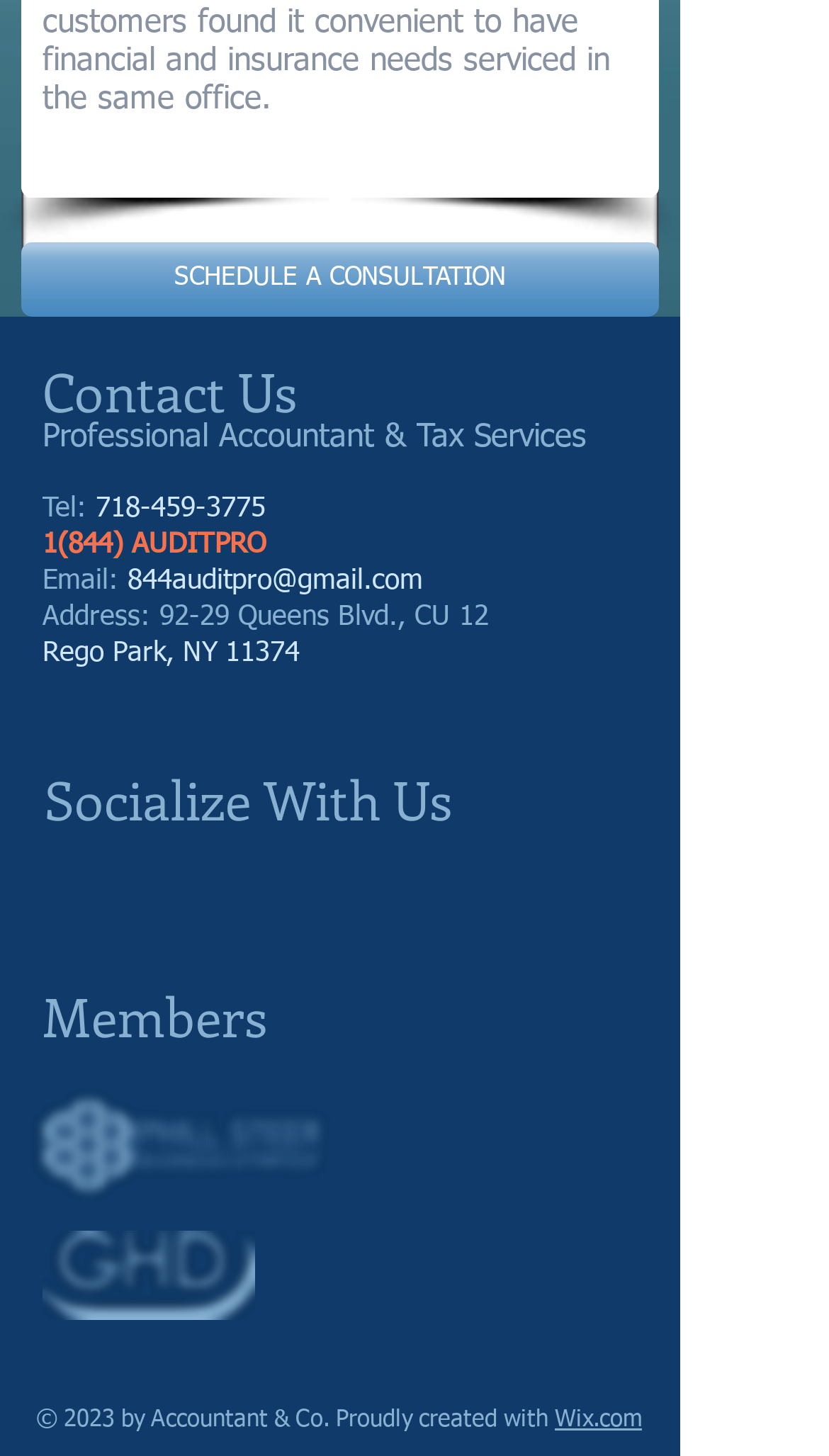What social media platform is linked?
Please respond to the question with a detailed and thorough explanation.

The social media platform linked can be determined by looking at the link element 'w-facebook' which is located within the list element 'Social Bar'.